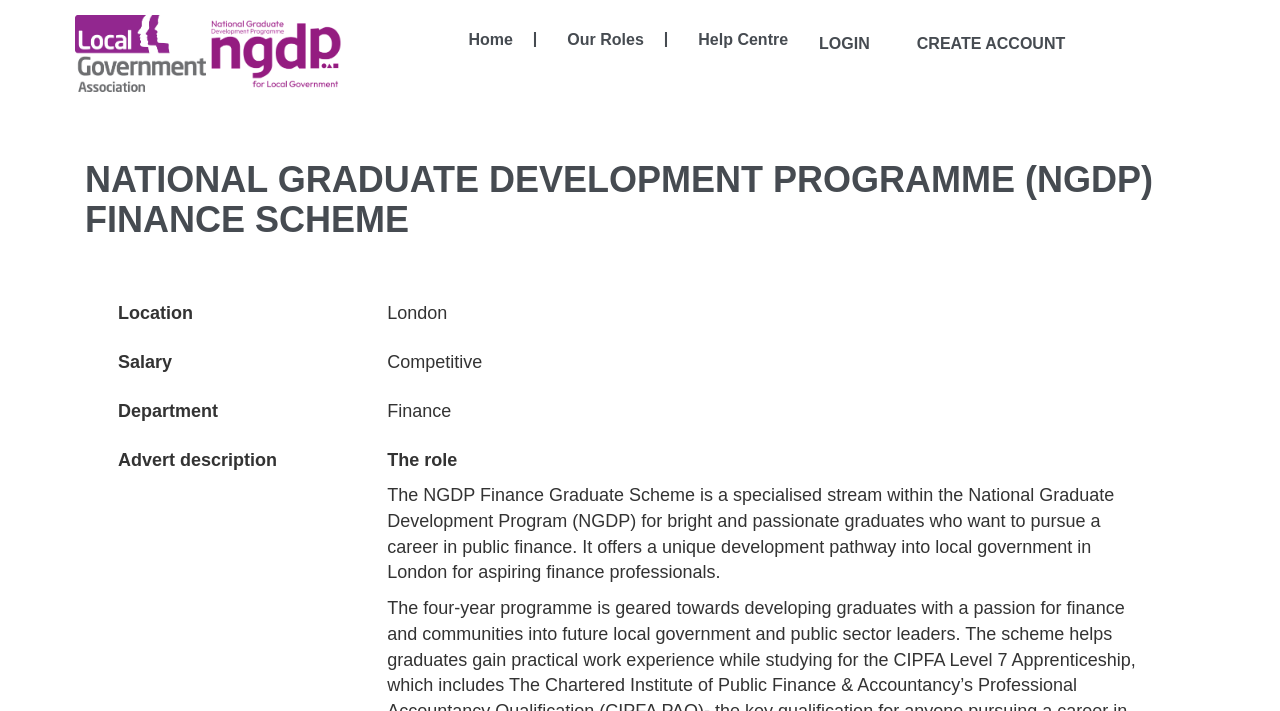What is the salary for the NGDP Finance Scheme?
Provide an in-depth and detailed answer to the question.

I found the answer by looking at the term 'Salary' and its corresponding definition, which is 'Competitive'. This information is presented in a structured format, with the term on the left and the definition on the right.